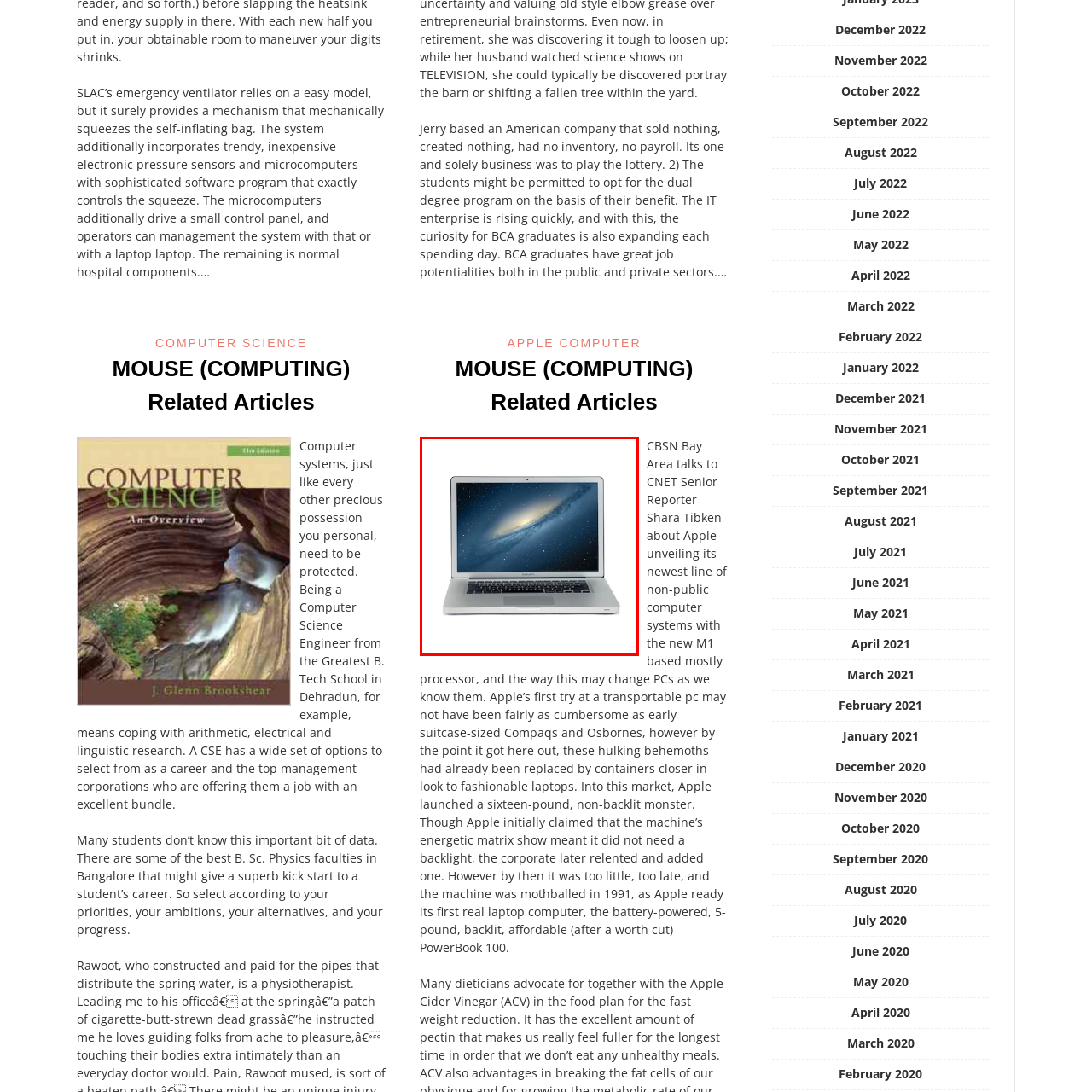Is the keyboard backlit?  
Pay attention to the image within the red frame and give a detailed answer based on your observations from the image.

The keyboard on the Apple laptop appears to be backlit, which is a common feature in MacBook models, facilitating ease of use in low-light environments and adding to the overall aesthetic appeal of the device.